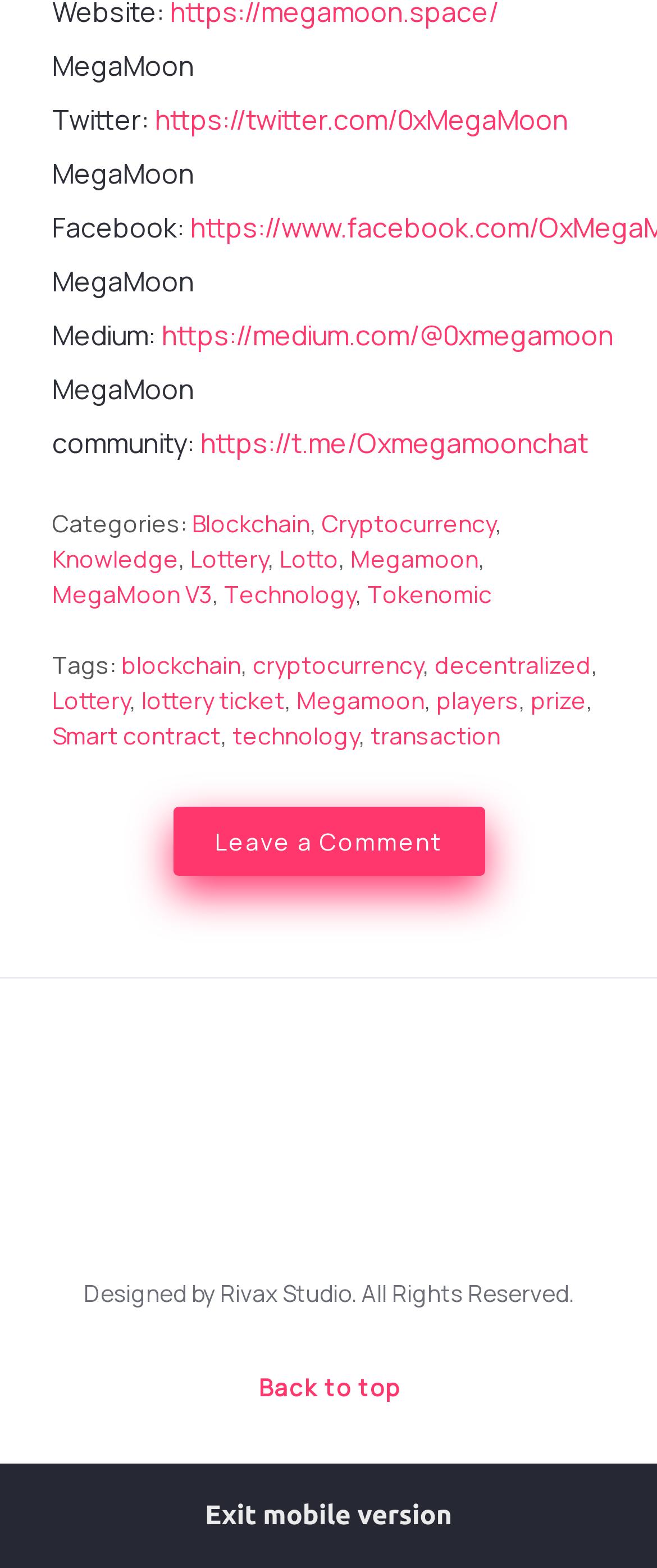Using a single word or phrase, answer the following question: 
What is the name of the Twitter account?

0xMegaMoon